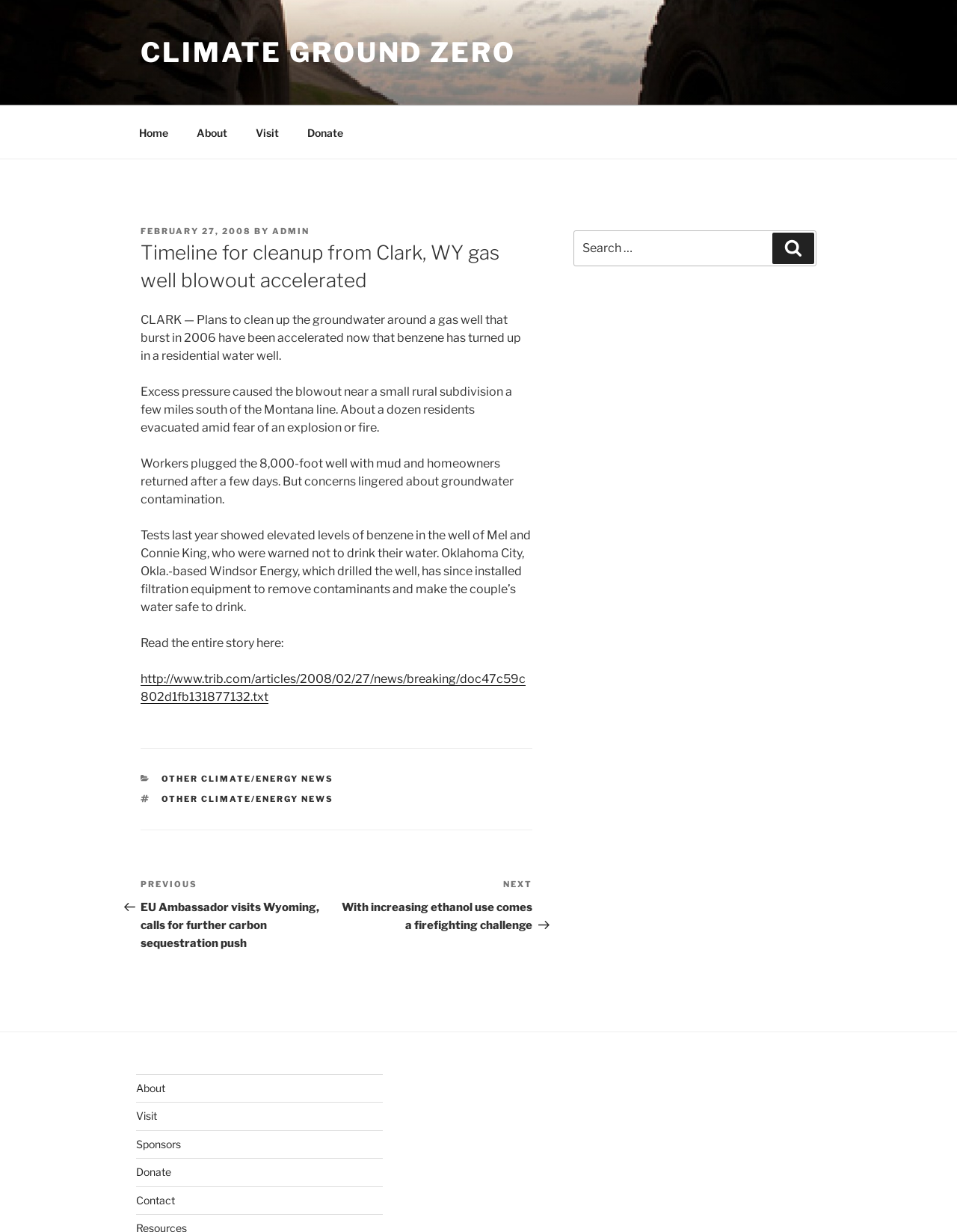What is the name of the website?
Could you answer the question in a detailed manner, providing as much information as possible?

I determined the name of the website by looking at the top-left corner of the webpage, where the link 'CLIMATE GROUND ZERO' is located, indicating the website's title.